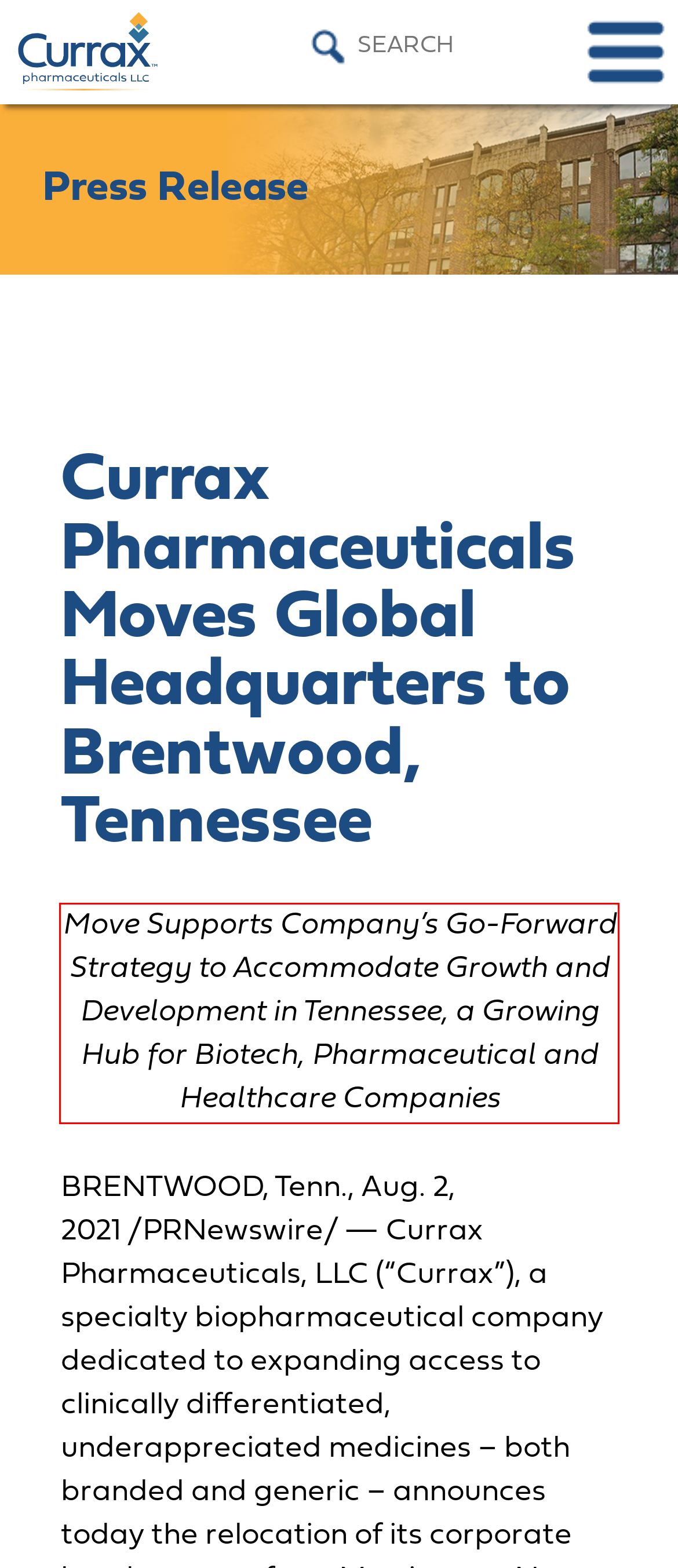You are provided with a screenshot of a webpage that includes a UI element enclosed in a red rectangle. Extract the text content inside this red rectangle.

Move Supports Company’s Go-Forward Strategy to Accommodate Growth and Development in Tennessee, a Growing Hub for Biotech, Pharmaceutical and Healthcare Companies